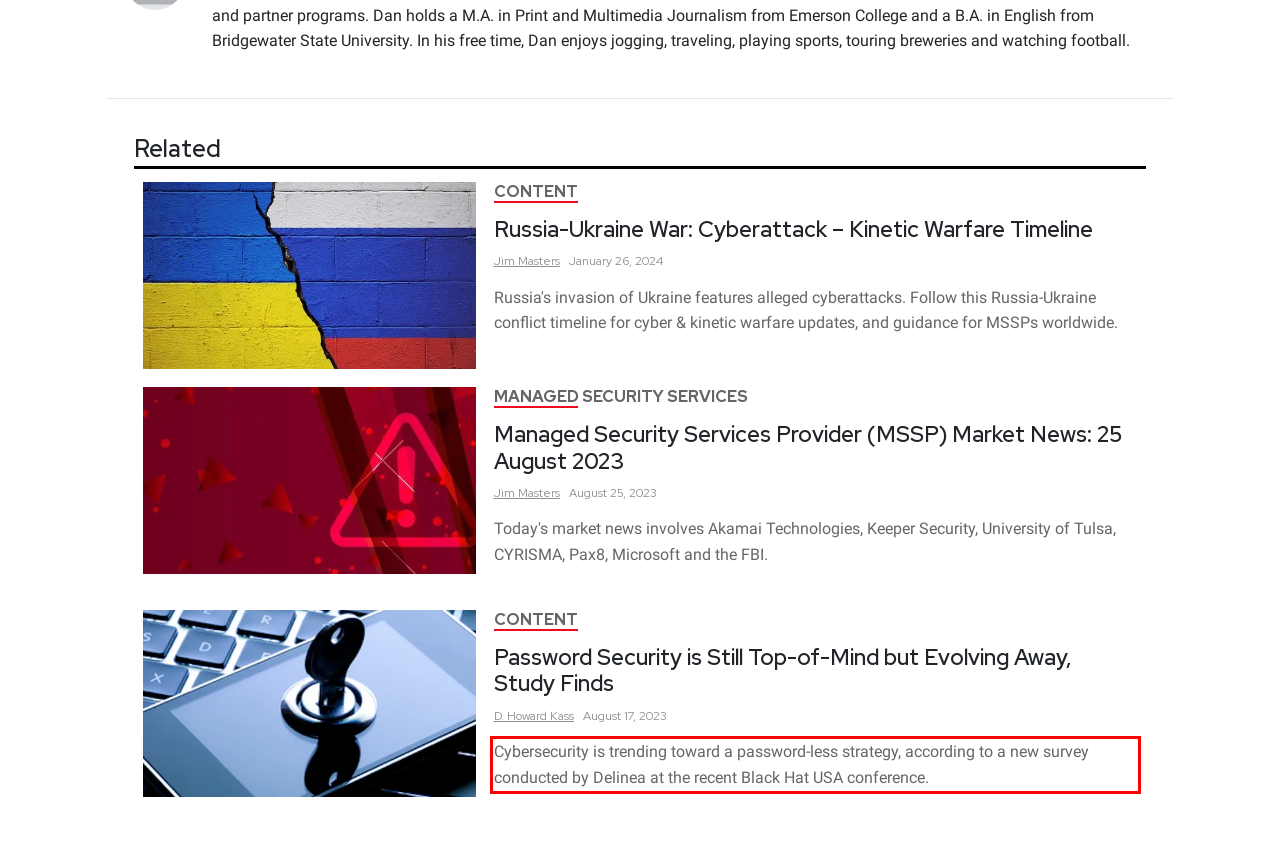Analyze the screenshot of a webpage where a red rectangle is bounding a UI element. Extract and generate the text content within this red bounding box.

Cybersecurity is trending toward a password-less strategy, according to a new survey conducted by Delinea at the recent Black Hat USA conference.